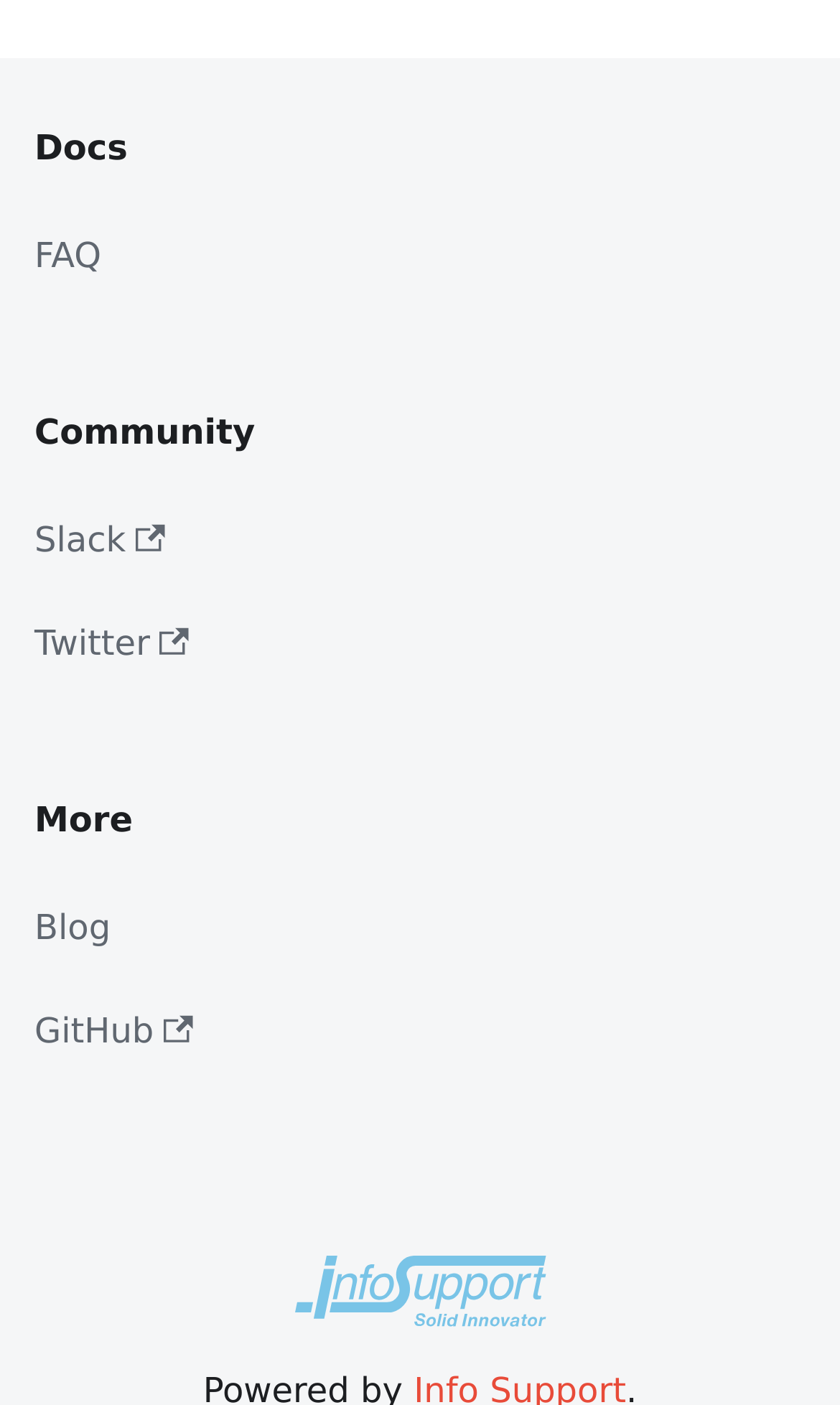Find and provide the bounding box coordinates for the UI element described with: "alt="Info Support Logo"".

[0.35, 0.922, 0.65, 0.951]